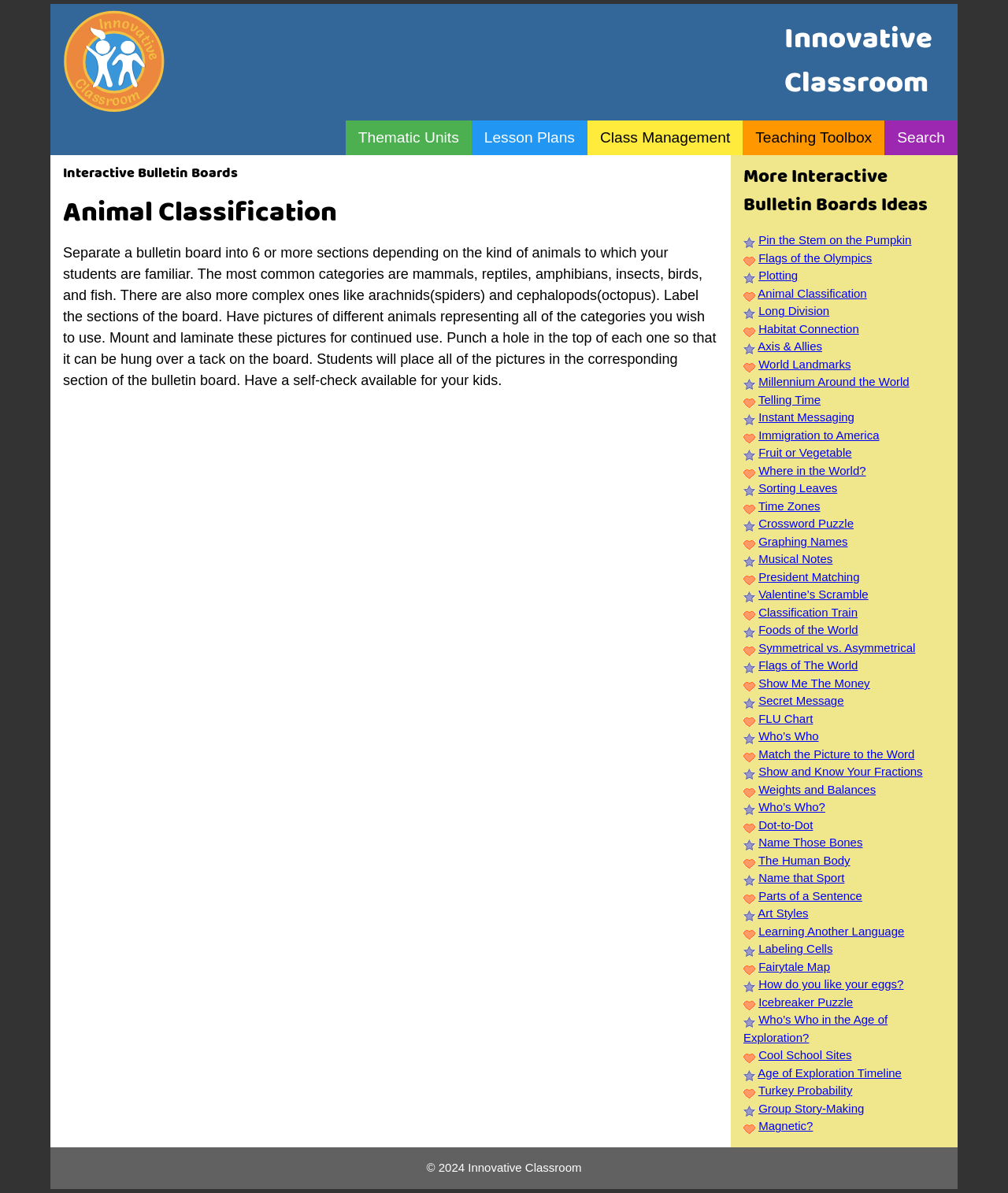Give a short answer to this question using one word or a phrase:
What is the name of the link that is located below 'More Interactive Bulletin Boards Ideas'?

Pin the Stem on the Pumpkin